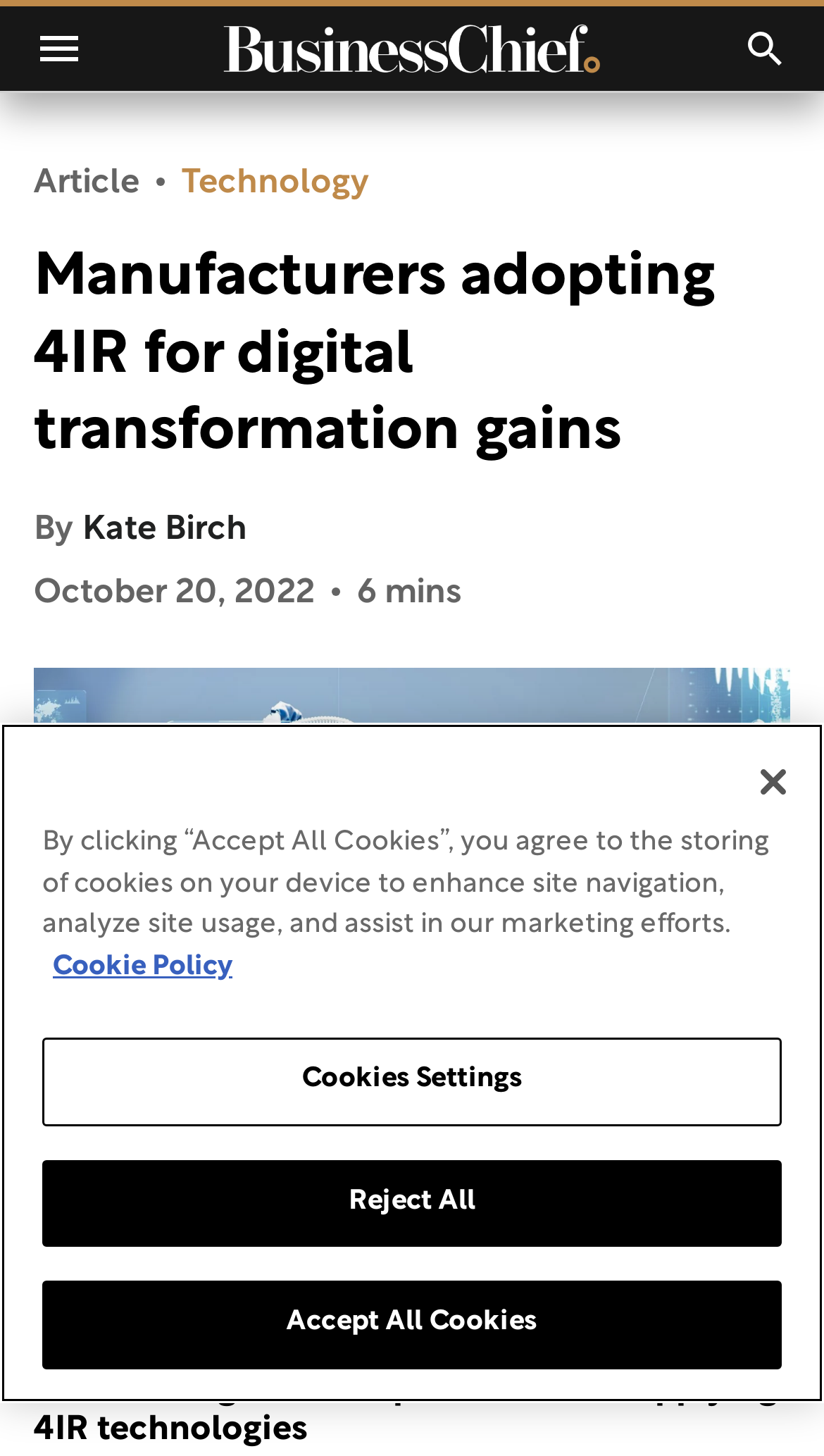Provide the bounding box coordinates of the HTML element this sentence describes: "Changing the phase of study".

None